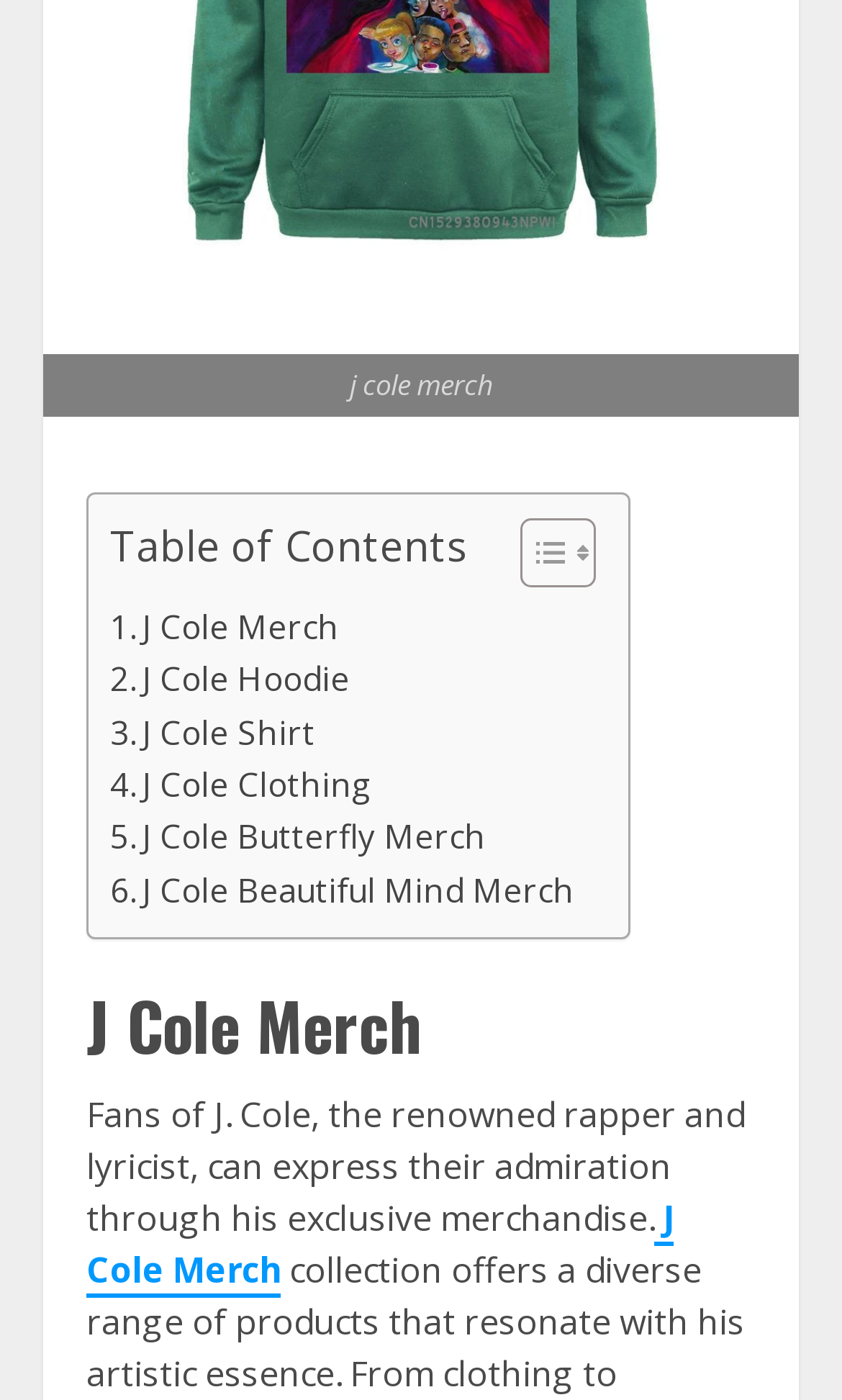What is the purpose of the merchandise mentioned on this webpage?
Using the visual information, answer the question in a single word or phrase.

To express admiration